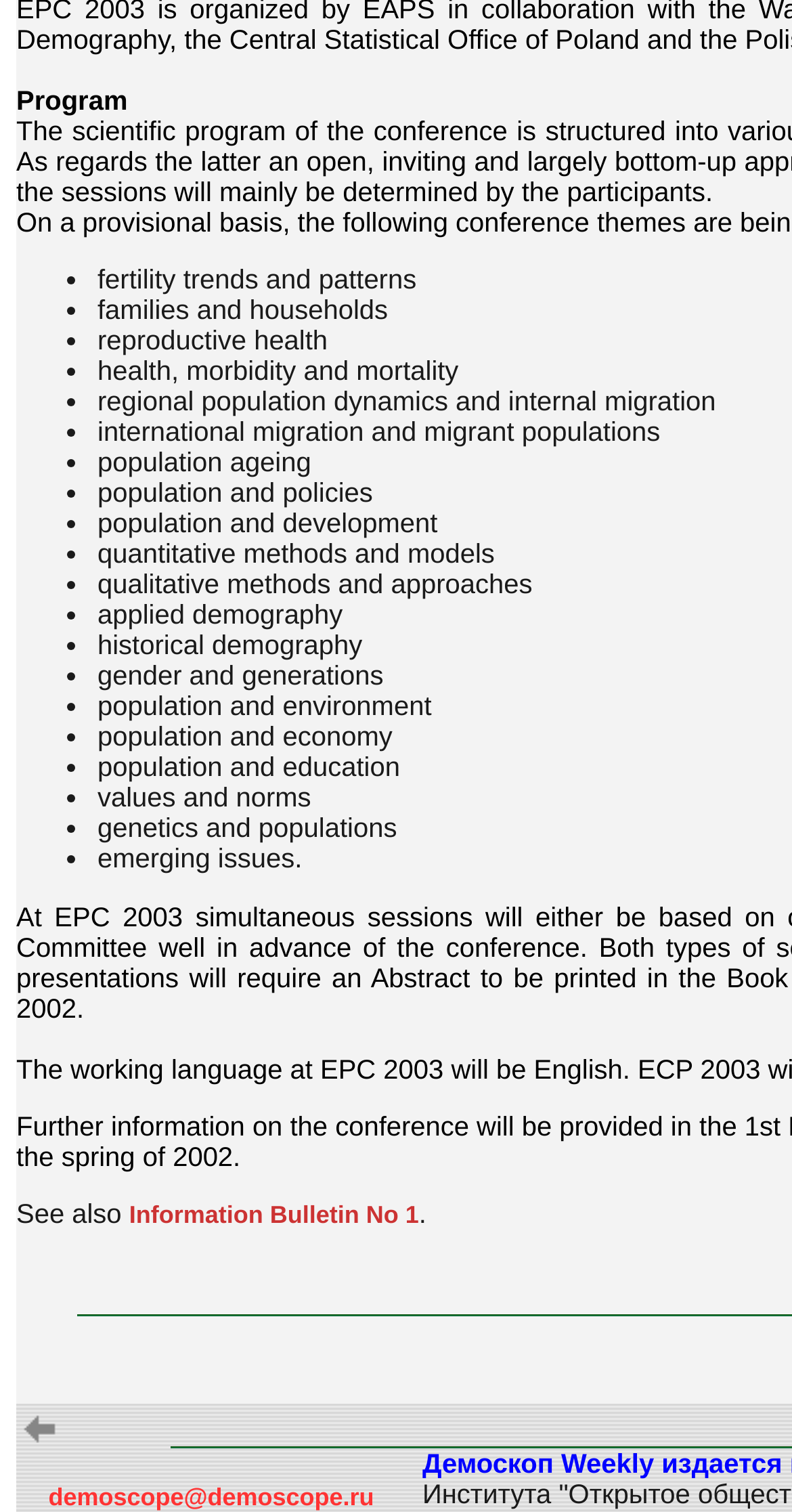Find and provide the bounding box coordinates for the UI element described here: "demoscope@demoscope.ru". The coordinates should be given as four float numbers between 0 and 1: [left, top, right, bottom].

[0.061, 0.981, 0.472, 0.999]